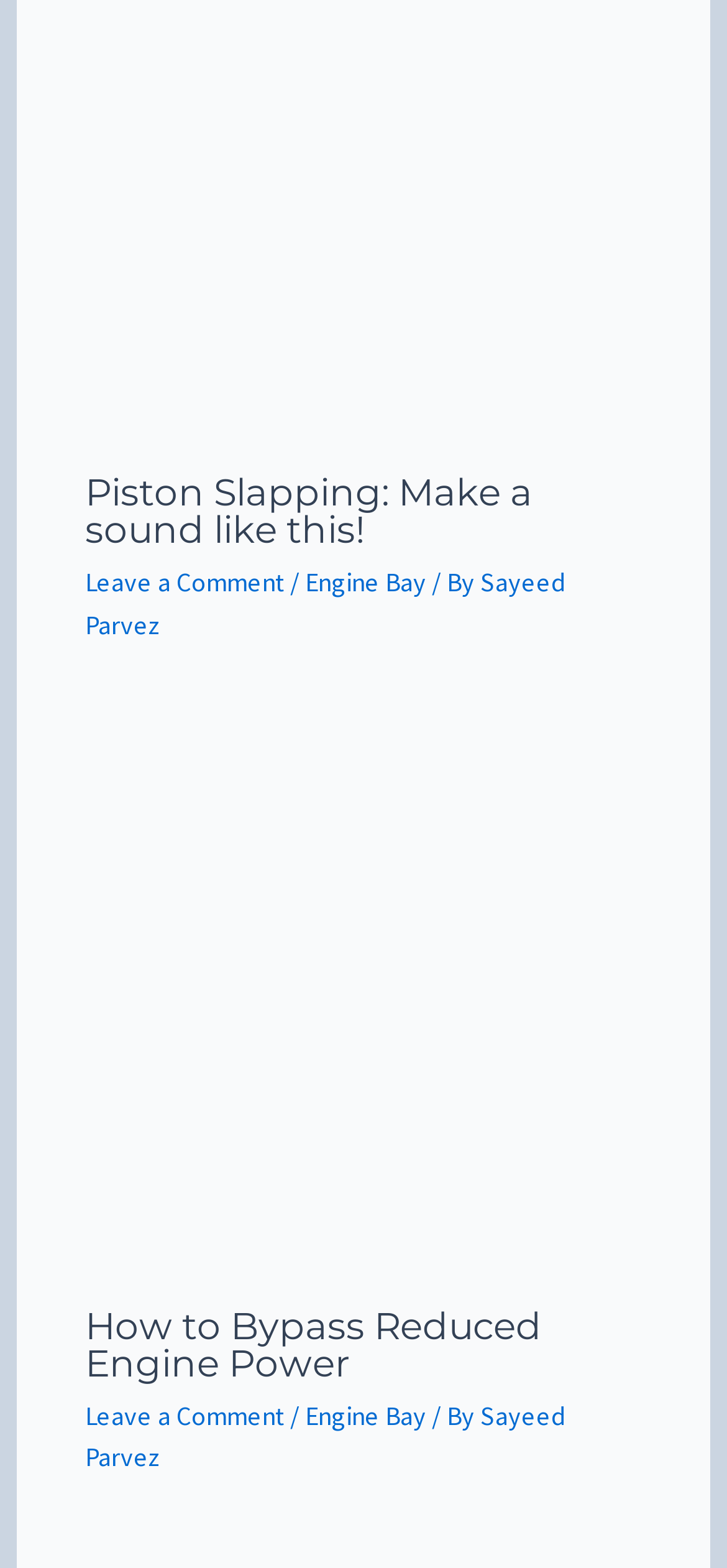What is the category of the second article?
Based on the image, provide your answer in one word or phrase.

Engine Bay